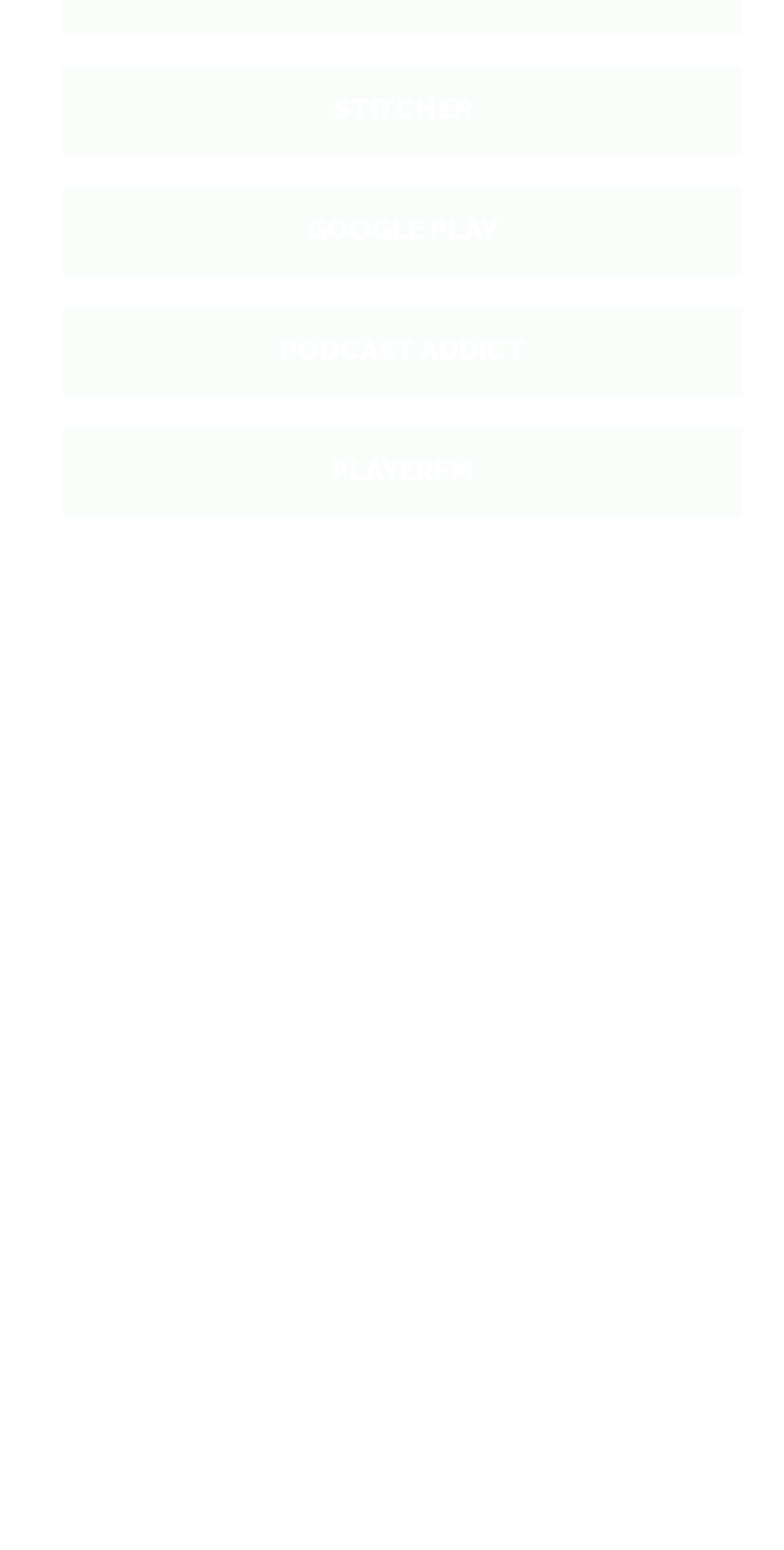What is the agency that offers digital marketing services?
Please answer the question with as much detail as possible using the screenshot.

I found the answer by examining the section 'ABOUT THE AGENCY' and the link 'Conroy Creative Counsel' which is accompanied by a description of the agency's services.